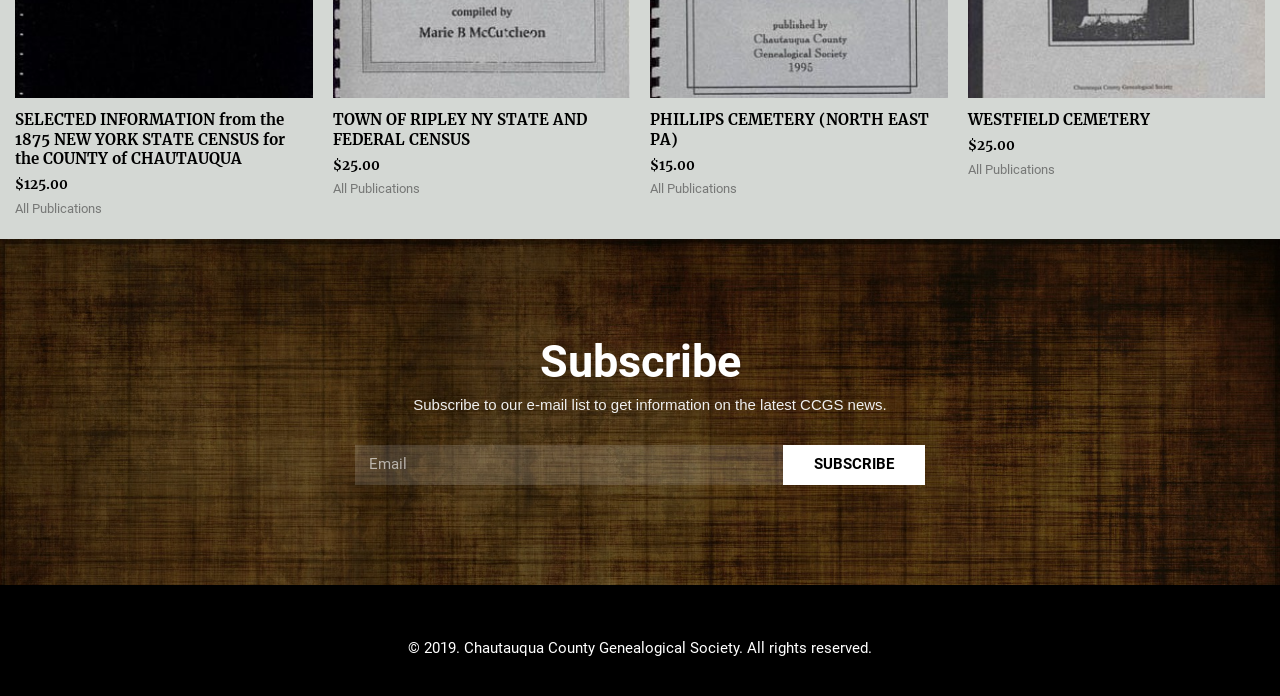What is the required field in the 'Subscribe' section? Please answer the question using a single word or phrase based on the image.

Email